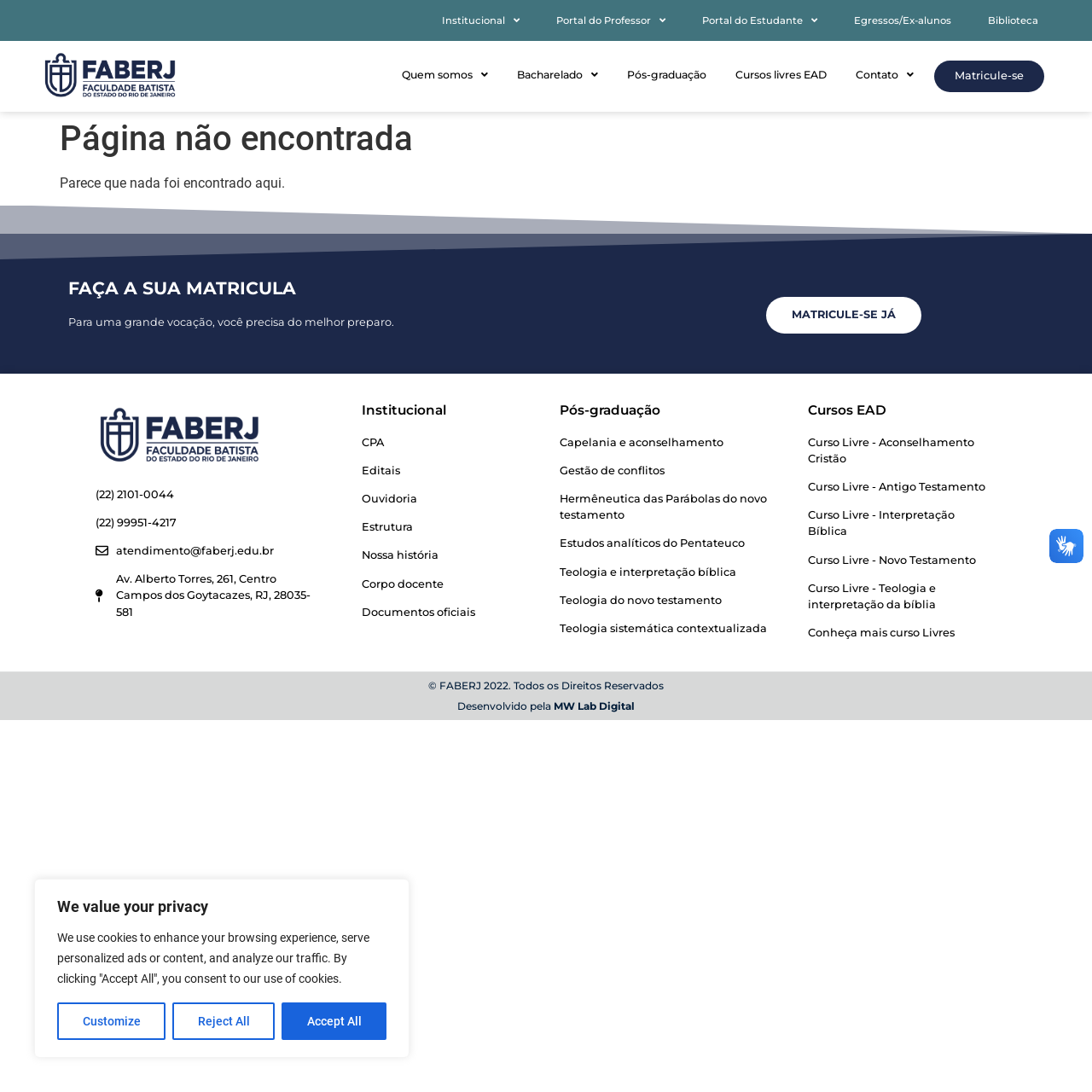Write an extensive caption that covers every aspect of the webpage.

This webpage is a 404 error page from FABERJ, a Brazilian educational institution. At the top, there is a cookie consent banner with three buttons: "Customize", "Reject All", and "Accept All". Below the banner, there are five main navigation links: "Institucional", "Portal do Professor", "Portal do Estudante", "Egressos/Ex-alunos", and "Biblioteca".

The main content area is divided into three sections. The first section has a heading "Página não encontrada" (Page not found) and a brief message "Parece que nada foi encontrado aqui" (It seems that nothing was found here). Below this message, there is a call-to-action button "MATRICULE-SE JÁ" (Enroll now) with a heading "FAÇA A SUA MATRICULA" (Do your enrollment).

The second section has three columns of links. The first column is under the heading "Institucional" and includes links to "CPA", "Editais", "Ouvidoria", and others. The second column is under the heading "Pós-graduação" and includes links to various postgraduate courses. The third column is under the heading "Cursos EAD" and includes links to online courses.

At the bottom of the page, there is a footer section with contact information, including phone numbers, email, and address. There is also a copyright notice "© FABERJ 2022. Todos os Direitos Reservados Desenvolvido pela MW Lab Digital" (All rights reserved, developed by MW Lab Digital). On the right side of the footer, there is an image of a sign language avatar, indicating that the content is accessible in Libras using the VLibras Widget.